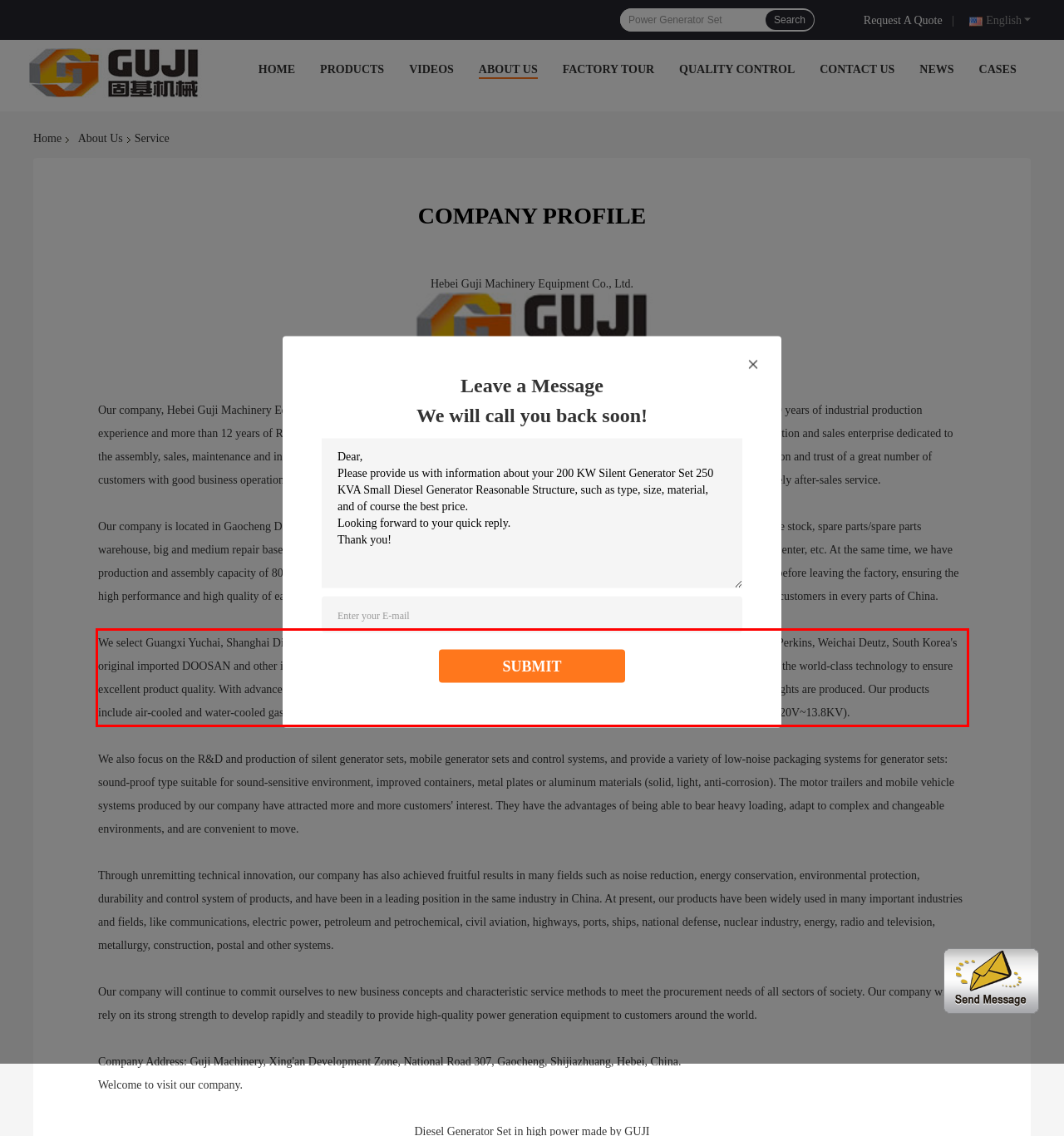Analyze the screenshot of a webpage where a red rectangle is bounding a UI element. Extract and generate the text content within this red bounding box.

We select Guangxi Yuchai, Shanghai Diesel Engine, Sino-US joint capital CUMMINS, Sweden's original imported , Mitsubishi, Mercedes-Benz, Perkins, Weichai Deutz, South Korea's original imported DOOSAN and other internationally famous brands of engines as the prime motive power, and select the Stanford generator with the world-class technology to ensure excellent product quality. With advanced technology and flexible design, "GJ" brand diesel generator sets with independent intellectual property rights are produced. Our products include air-cooled and water-cooled gasoline, diesel and natural gas sets, 50HZ or 60HZ system, with an output power of 2-3000KW (voltage of 220V~13.8KV).